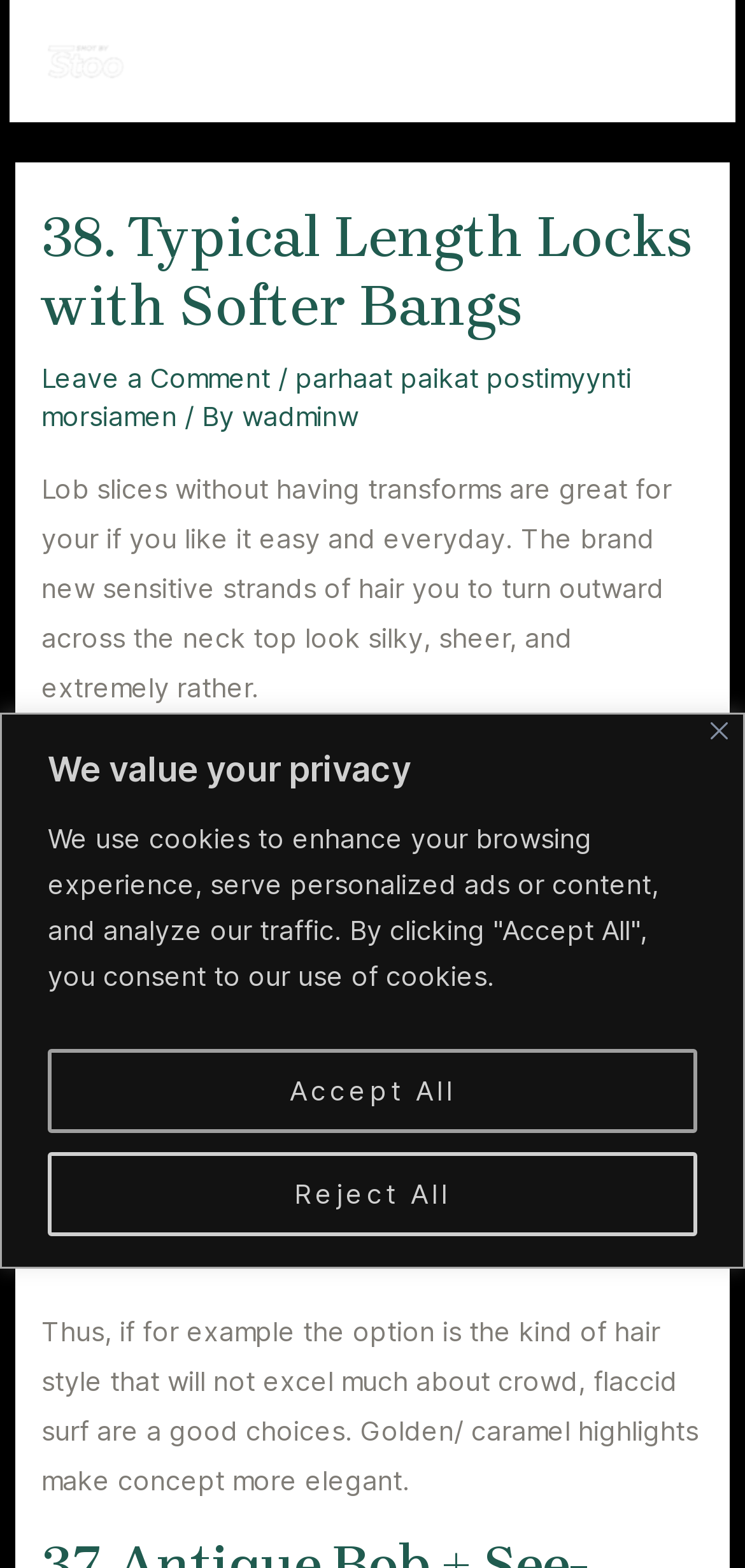Identify the bounding box coordinates of the part that should be clicked to carry out this instruction: "Open the 'MAIN MENU'".

[0.831, 0.014, 0.936, 0.064]